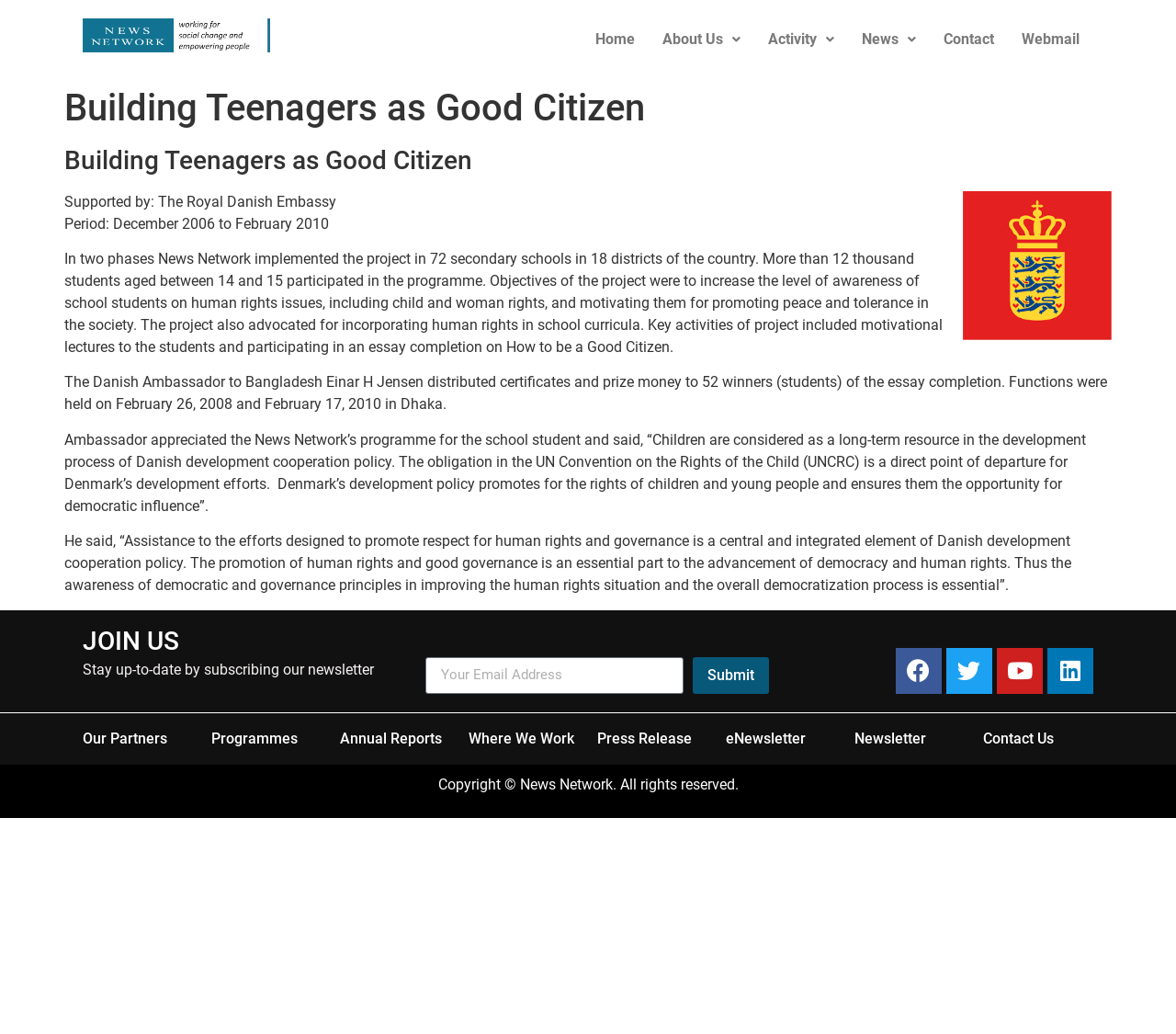How many students participated in the programme?
Based on the screenshot, provide a one-word or short-phrase response.

More than 12 thousand